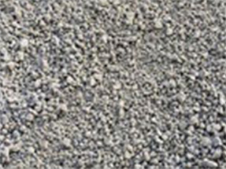Detail everything you observe in the image.

The image showcases a close-up view of cement raw meal powder, highlighting its granular texture and varied particle sizes. This material consists of a precise mixture of calcareous and clayey raw materials, often supplemented by correction materials, mineralizers, and coal during production. The powder plays a crucial role as a primary ingredient in cement manufacturing, influencing the quality and characteristics of the final product. Its diverse forms, including raw slurry, raw meal powder, and raw meal balls, cater to different cement production methods, emphasizing the need for consistent chemical composition and appropriate fineness to ensure effective calcination and high-quality clinker output.